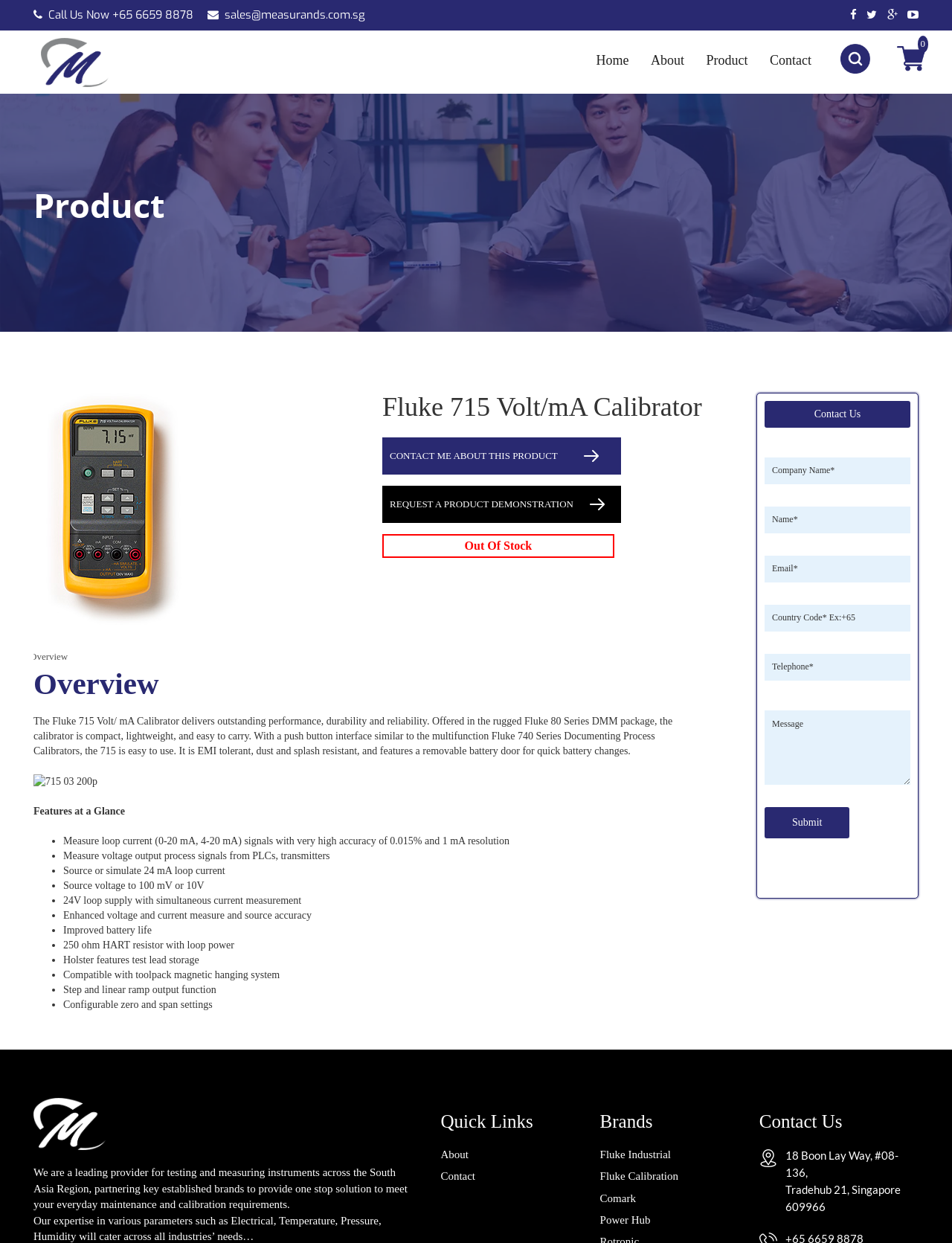What is the purpose of the 'CONTACT ME ABOUT THIS PRODUCT' link?
Based on the image, give a concise answer in the form of a single word or short phrase.

To contact about the product